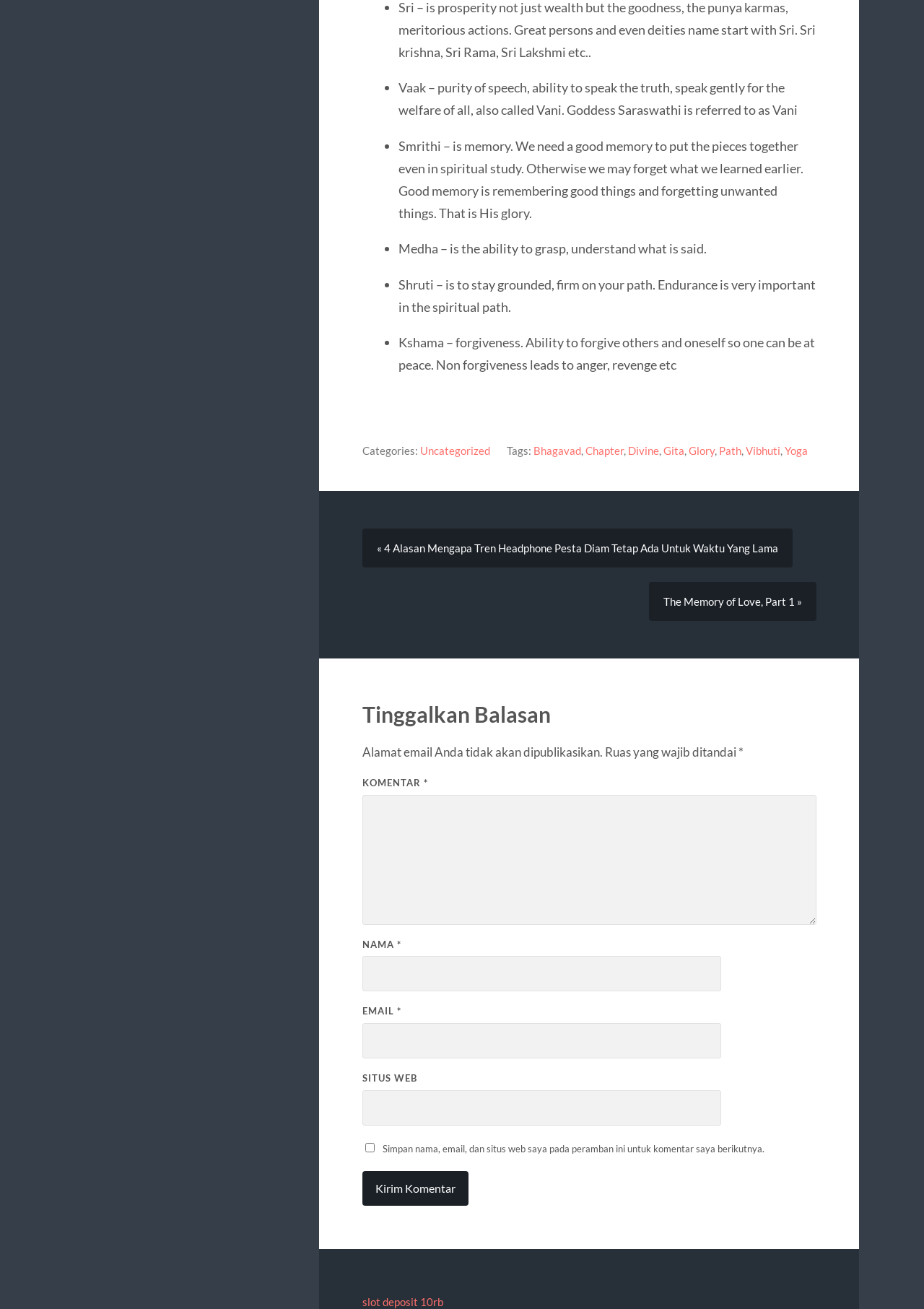Please find and report the bounding box coordinates of the element to click in order to perform the following action: "Click the 'slot deposit 10rb' link". The coordinates should be expressed as four float numbers between 0 and 1, in the format [left, top, right, bottom].

[0.392, 0.989, 0.479, 0.999]